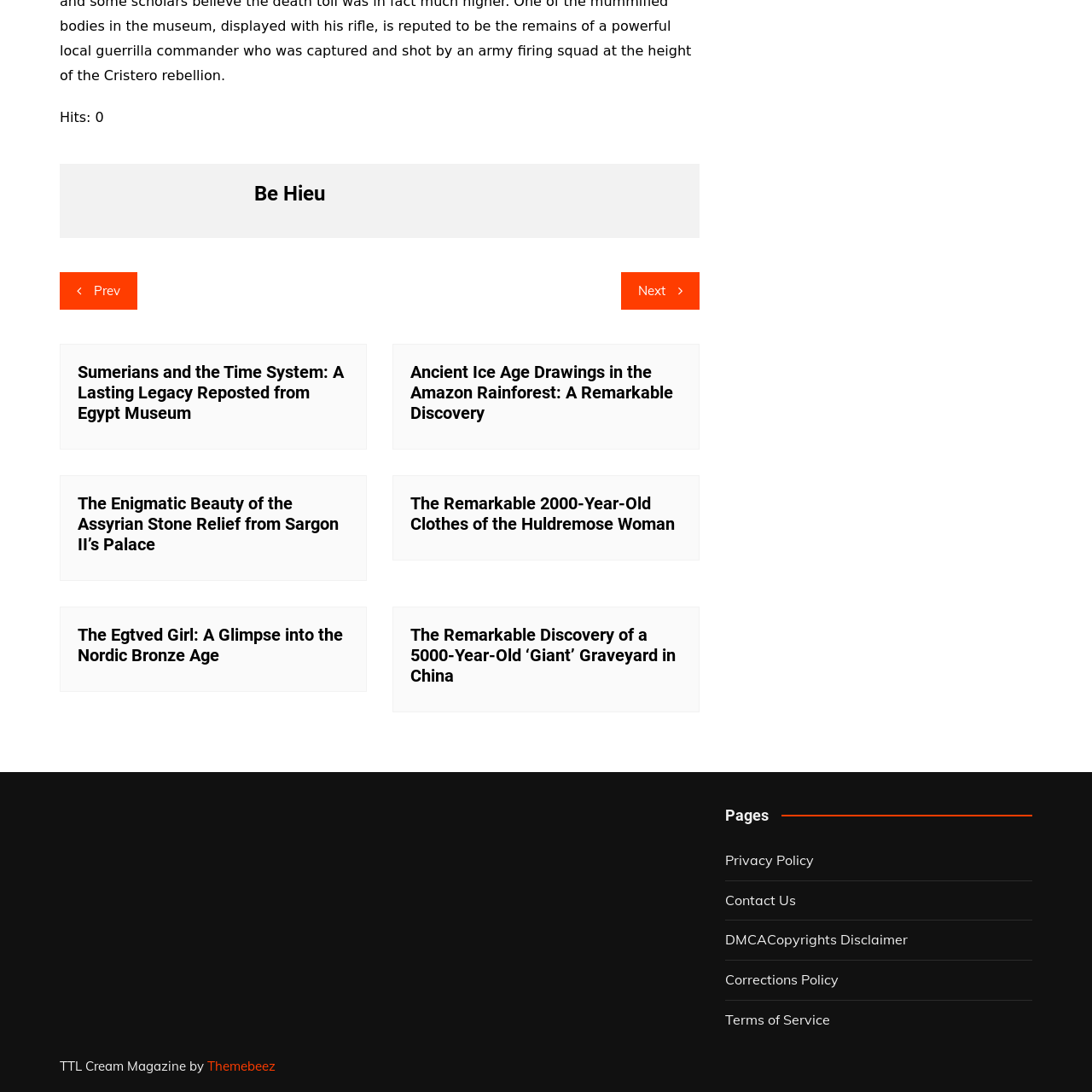Given the content of the image, can you provide a detailed answer to the question?
What is the name of the magazine?

The question is asking about the name of the magazine, which can be found in the StaticText element with the text 'Cream Magazine by' at the bottom of the webpage.